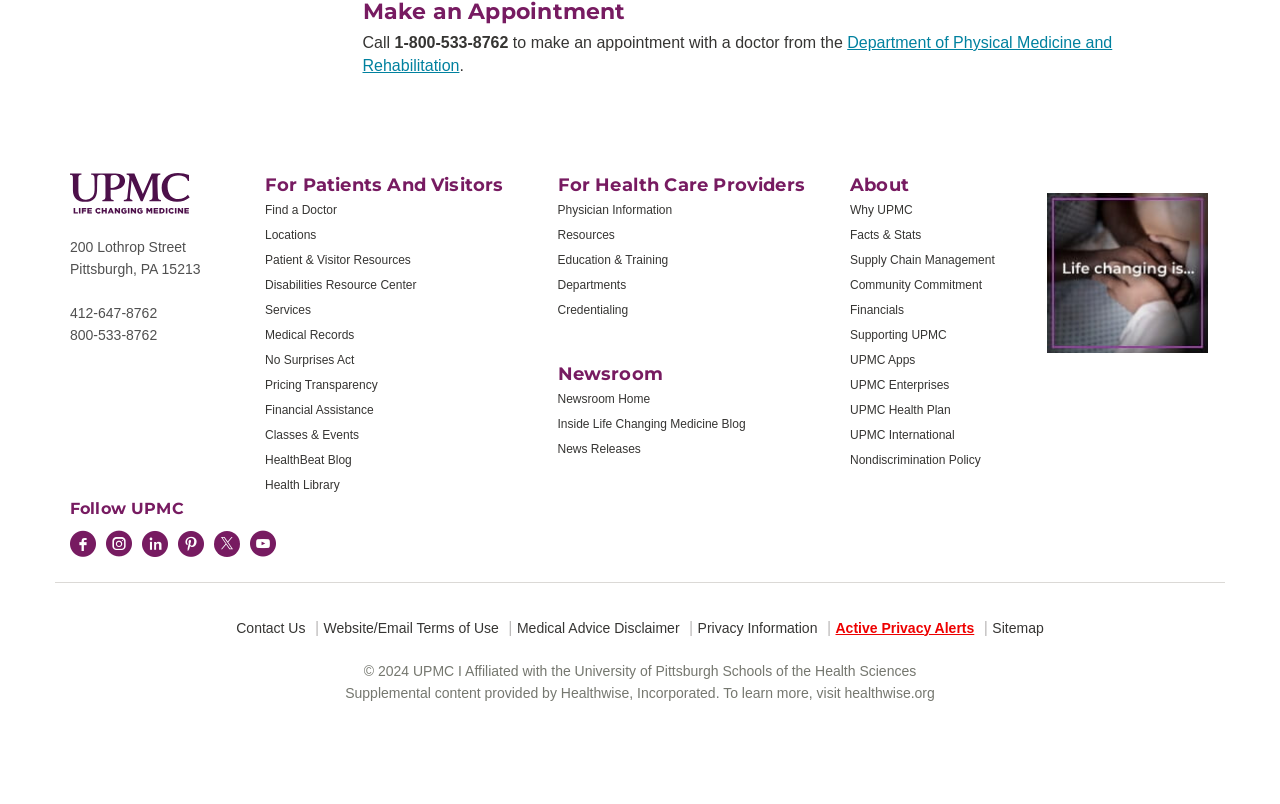Identify the bounding box coordinates of the specific part of the webpage to click to complete this instruction: "Contact Us".

[0.185, 0.771, 0.239, 0.79]